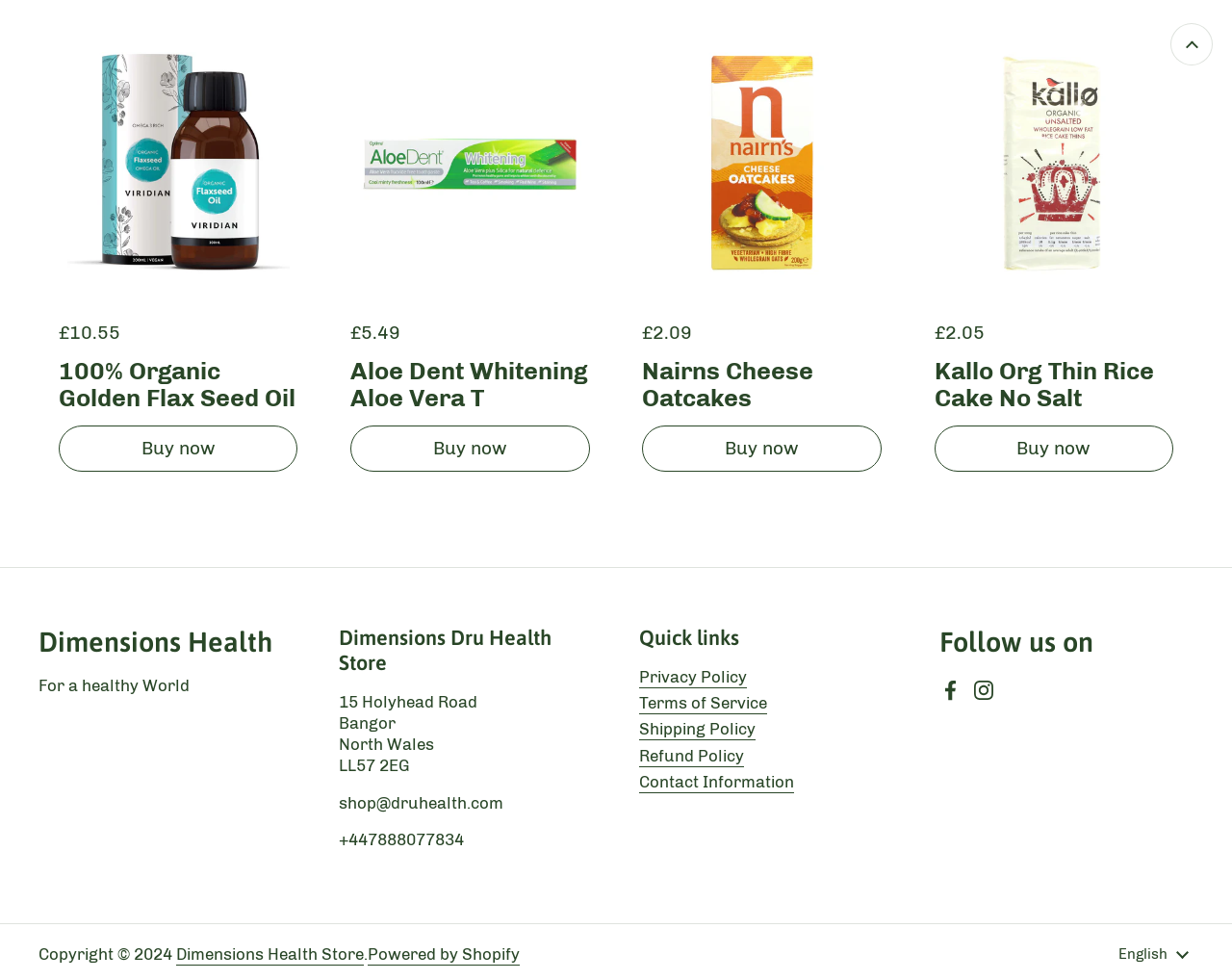Can you determine the bounding box coordinates of the area that needs to be clicked to fulfill the following instruction: "Call the phone number"?

None